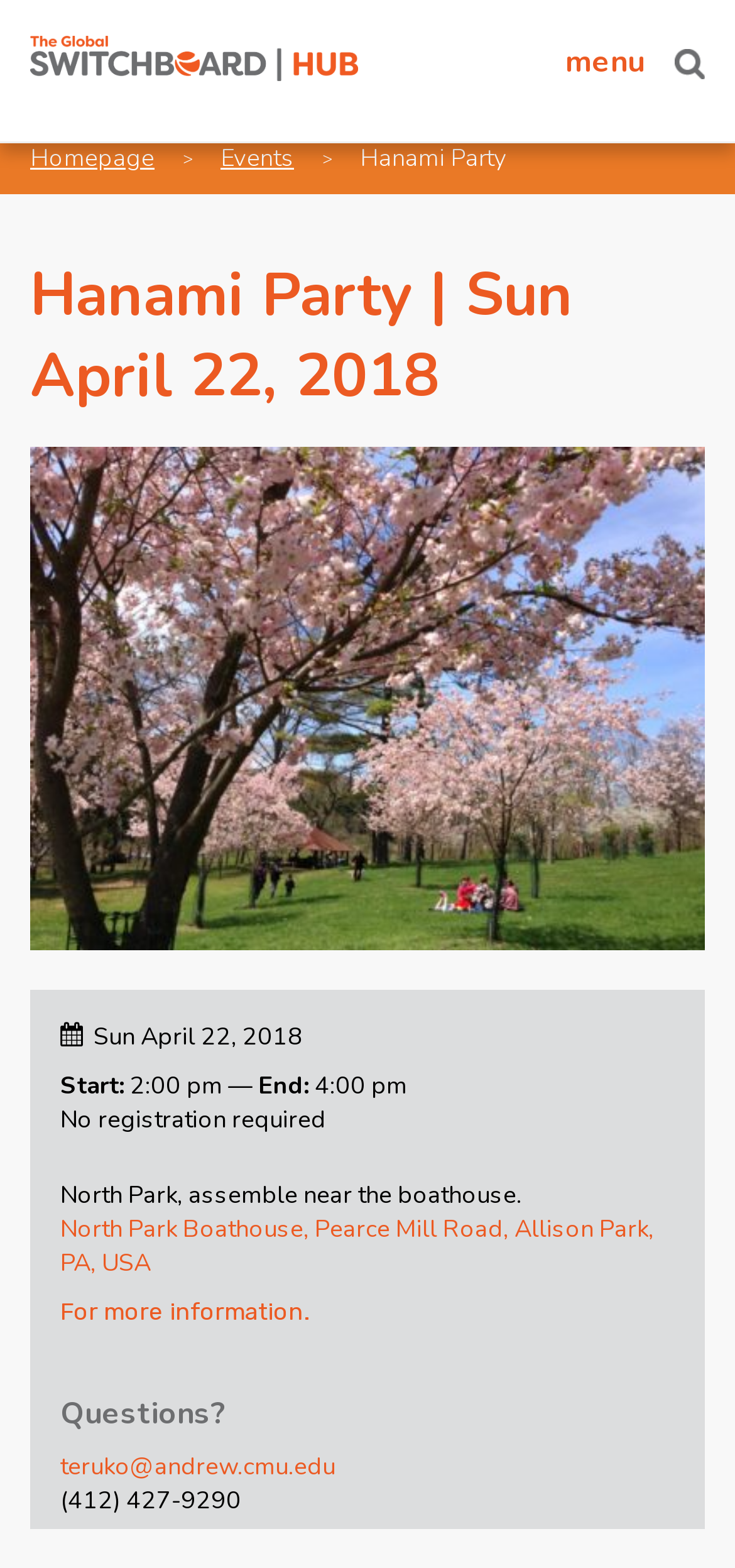Based on the element description, predict the bounding box coordinates (top-left x, top-left y, bottom-right x, bottom-right y) for the UI element in the screenshot: Homepage

[0.041, 0.09, 0.21, 0.112]